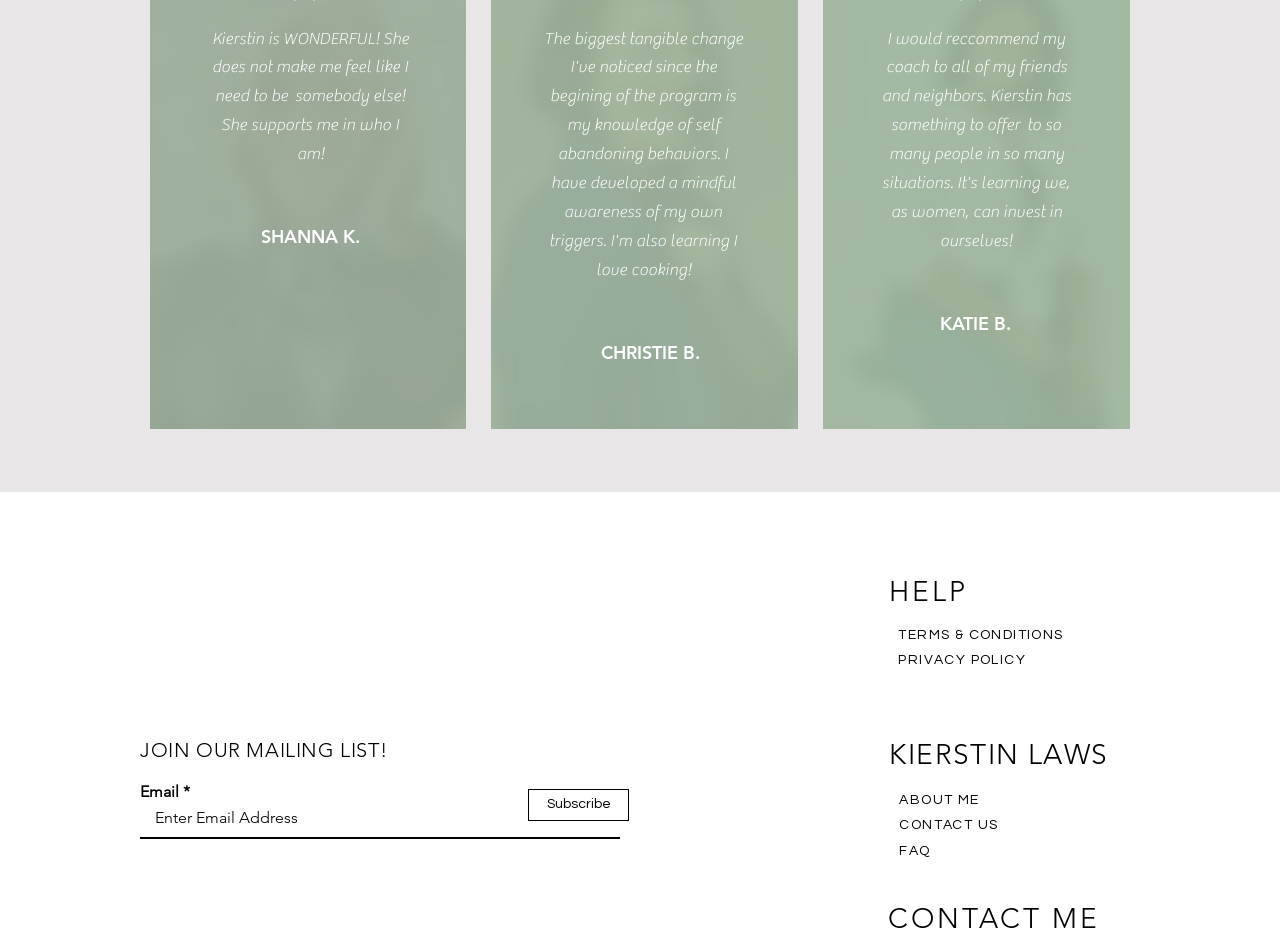Given the element description "ABOUT ME" in the screenshot, predict the bounding box coordinates of that UI element.

[0.703, 0.842, 0.765, 0.857]